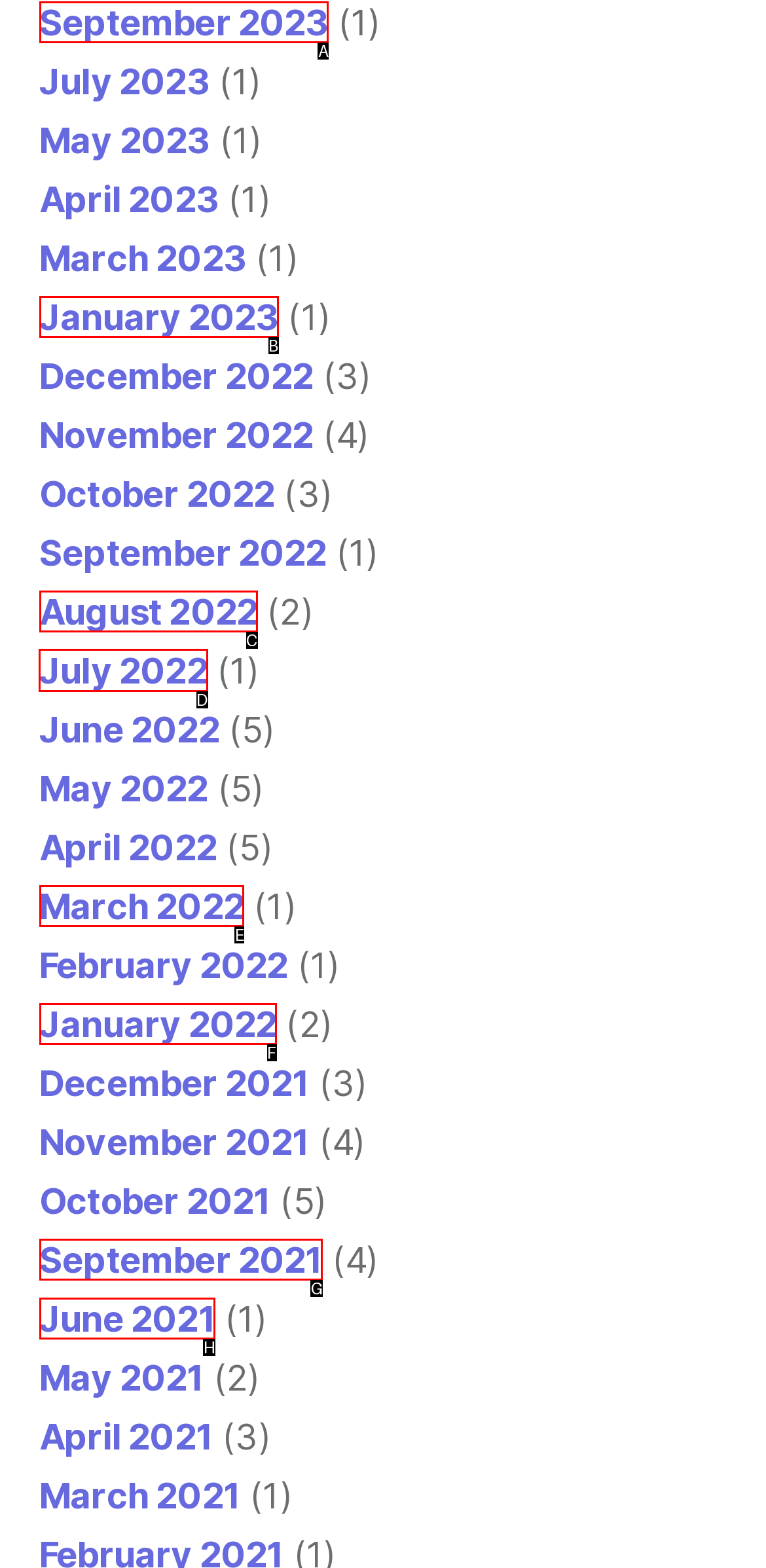Which HTML element should be clicked to perform the following task: View July 2022
Reply with the letter of the appropriate option.

D